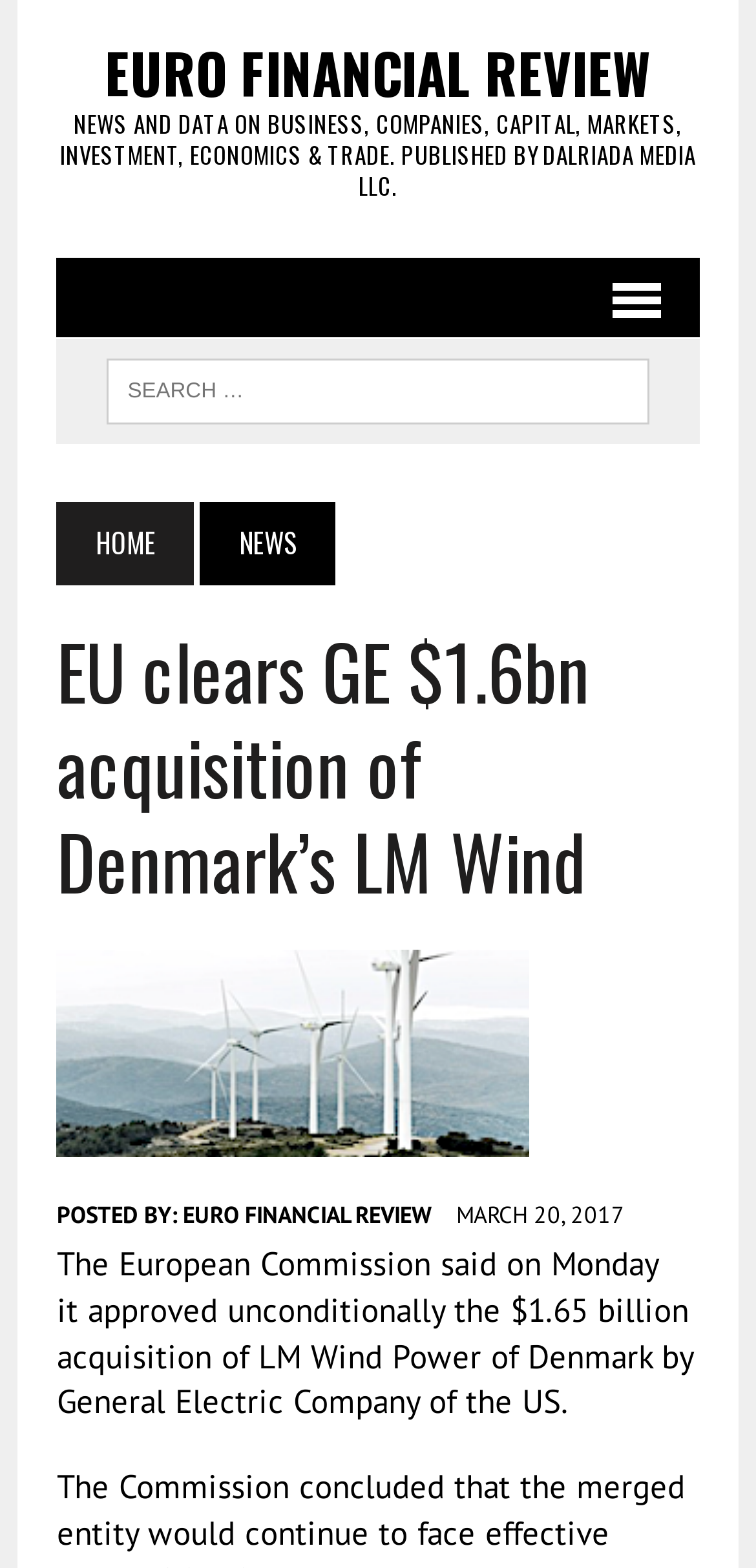What is the value of the acquisition?
Refer to the image and give a detailed answer to the query.

The article states that 'The European Commission said on Monday it approved unconditionally the $1.65 billion acquisition of LM Wind Power of Denmark by General Electric Company of the US.' Therefore, the value of the acquisition is $1.65 billion.